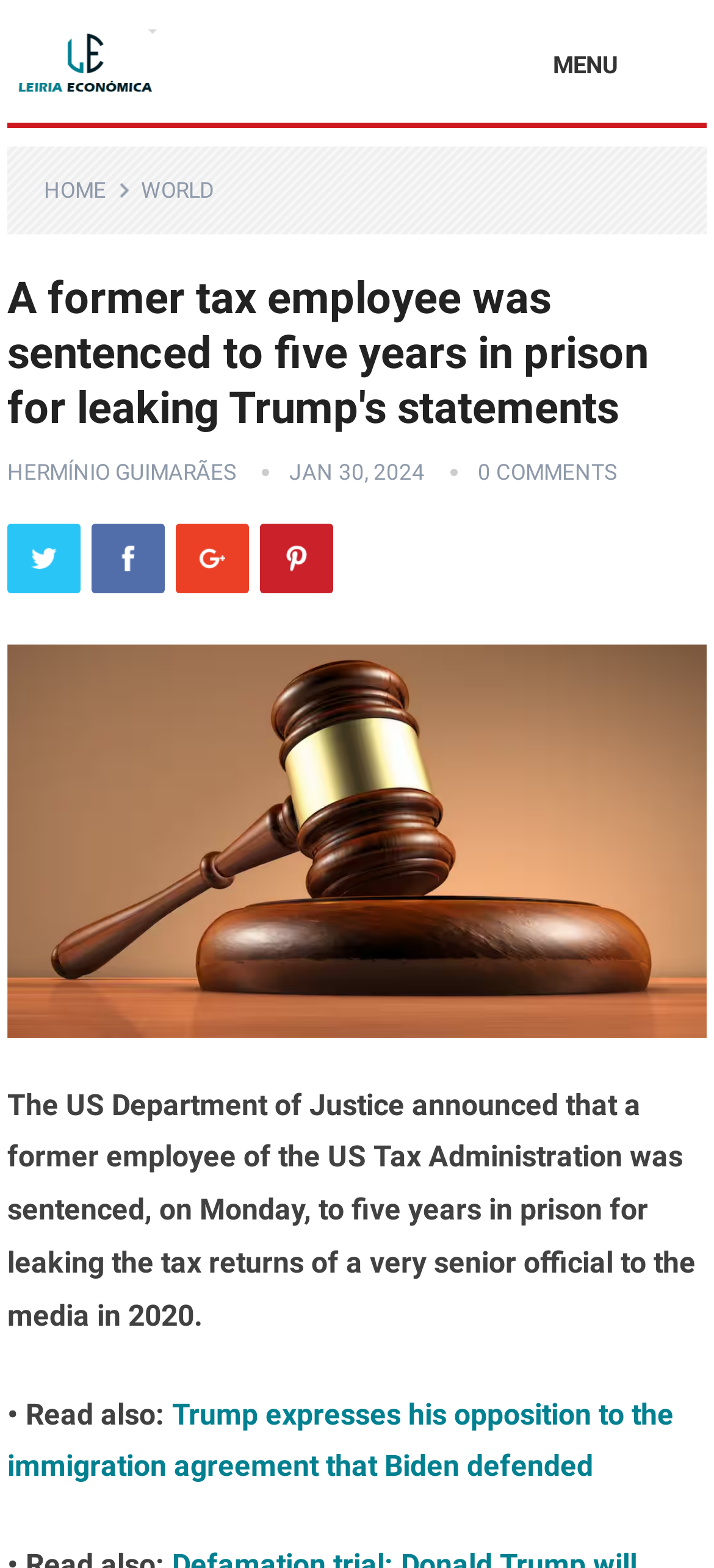What is the number of comments on the article?
Based on the screenshot, respond with a single word or phrase.

0